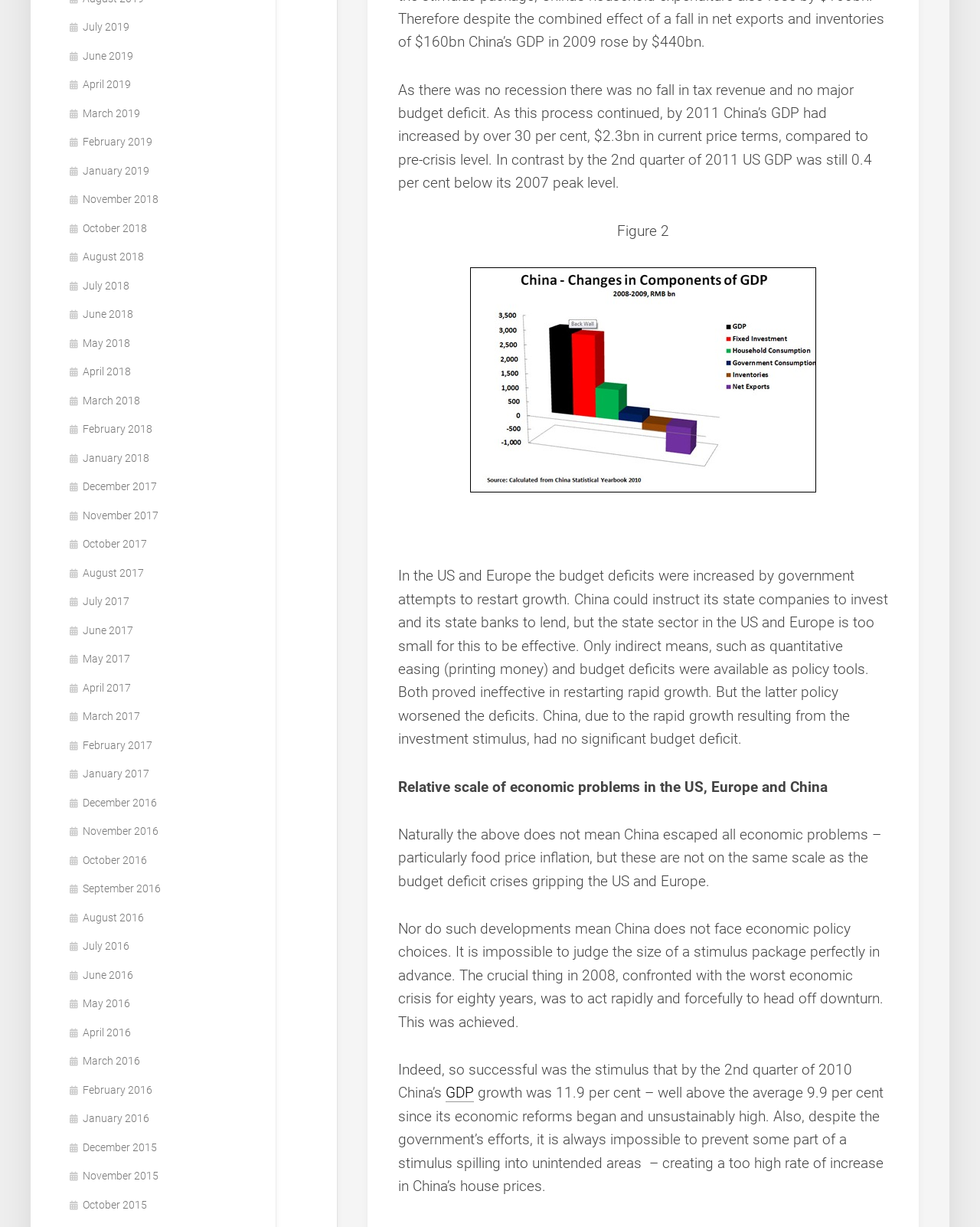Find the bounding box coordinates of the element to click in order to complete the given instruction: "Sign up for free."

None